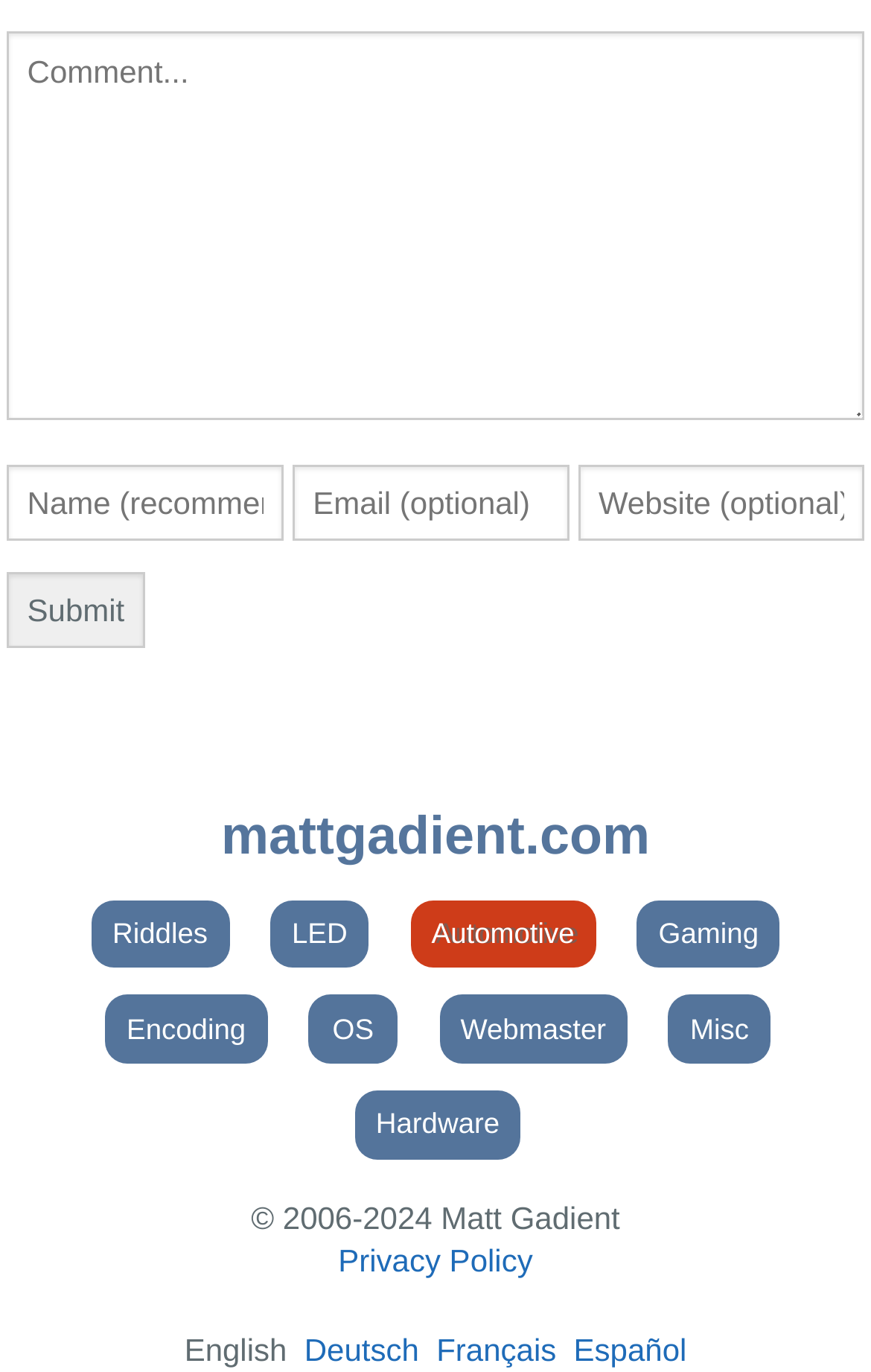Identify the bounding box coordinates of the element that should be clicked to fulfill this task: "Visit the Riddles page". The coordinates should be provided as four float numbers between 0 and 1, i.e., [left, top, right, bottom].

[0.104, 0.656, 0.263, 0.706]